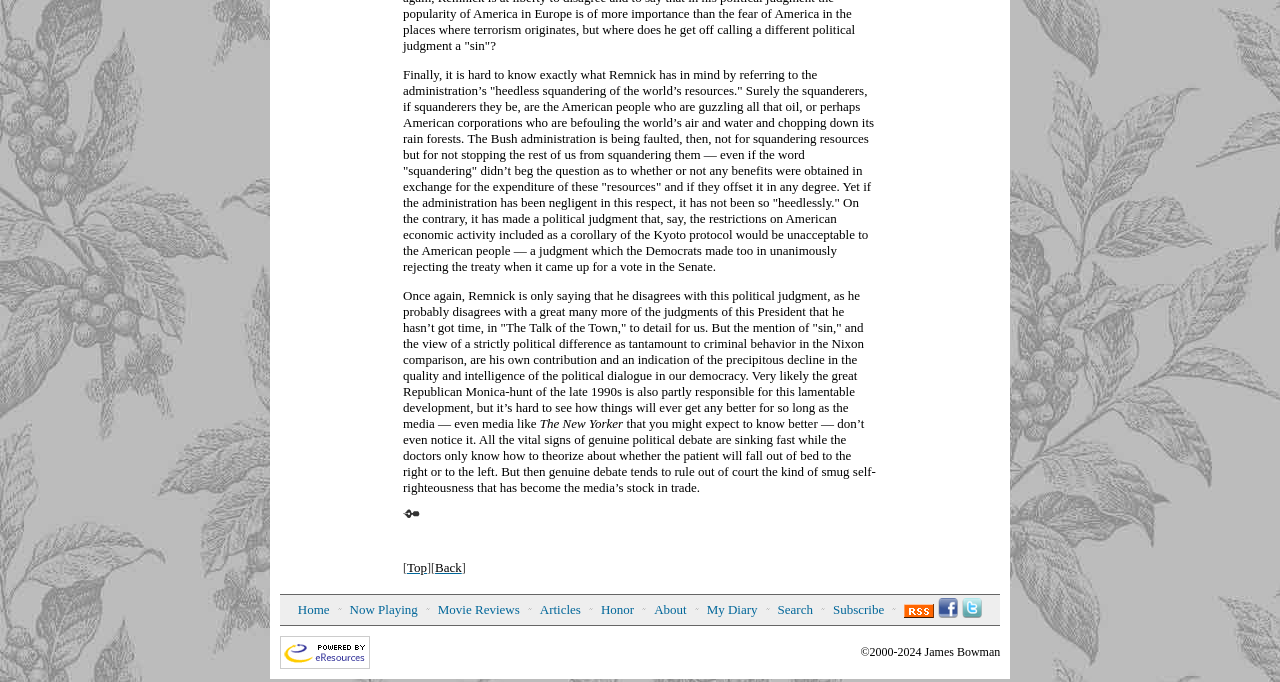Could you highlight the region that needs to be clicked to execute the instruction: "Click on the 'Top' link"?

[0.318, 0.823, 0.334, 0.843]